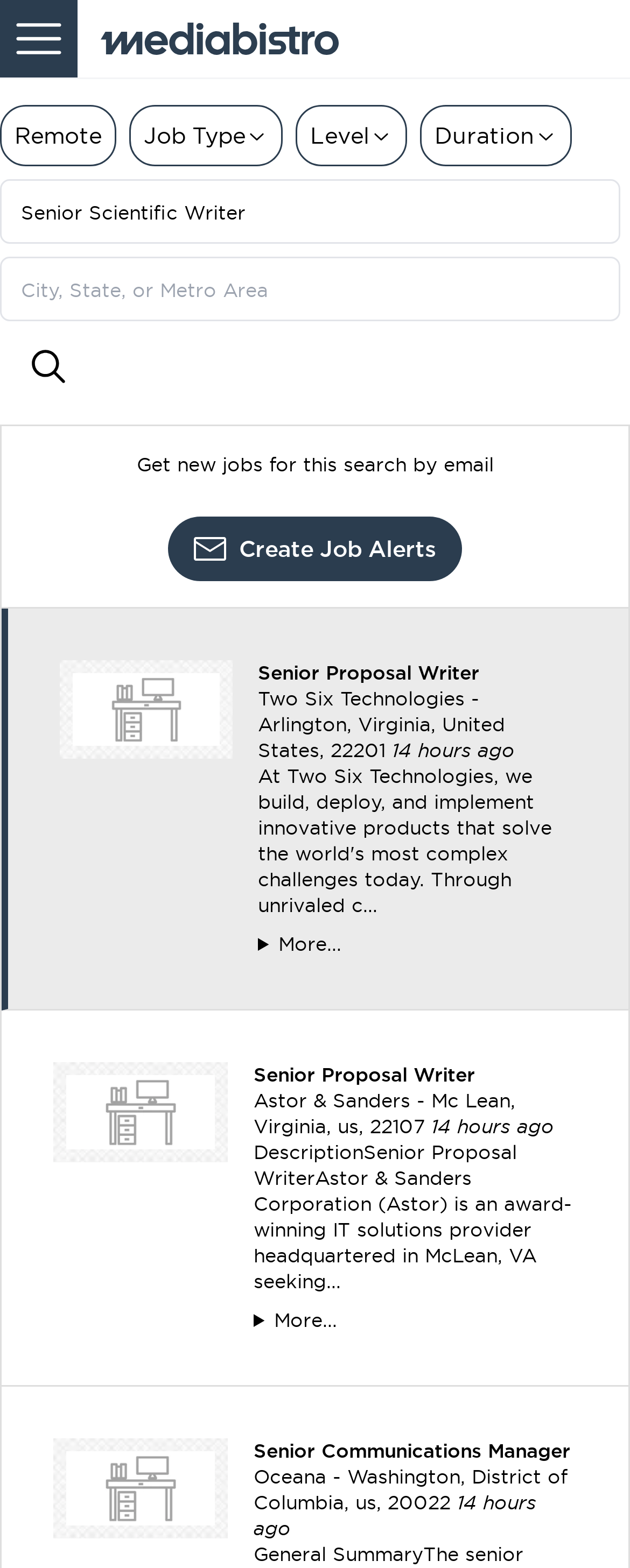Identify the bounding box for the UI element specified in this description: "Level". The coordinates must be four float numbers between 0 and 1, formatted as [left, top, right, bottom].

[0.469, 0.067, 0.646, 0.106]